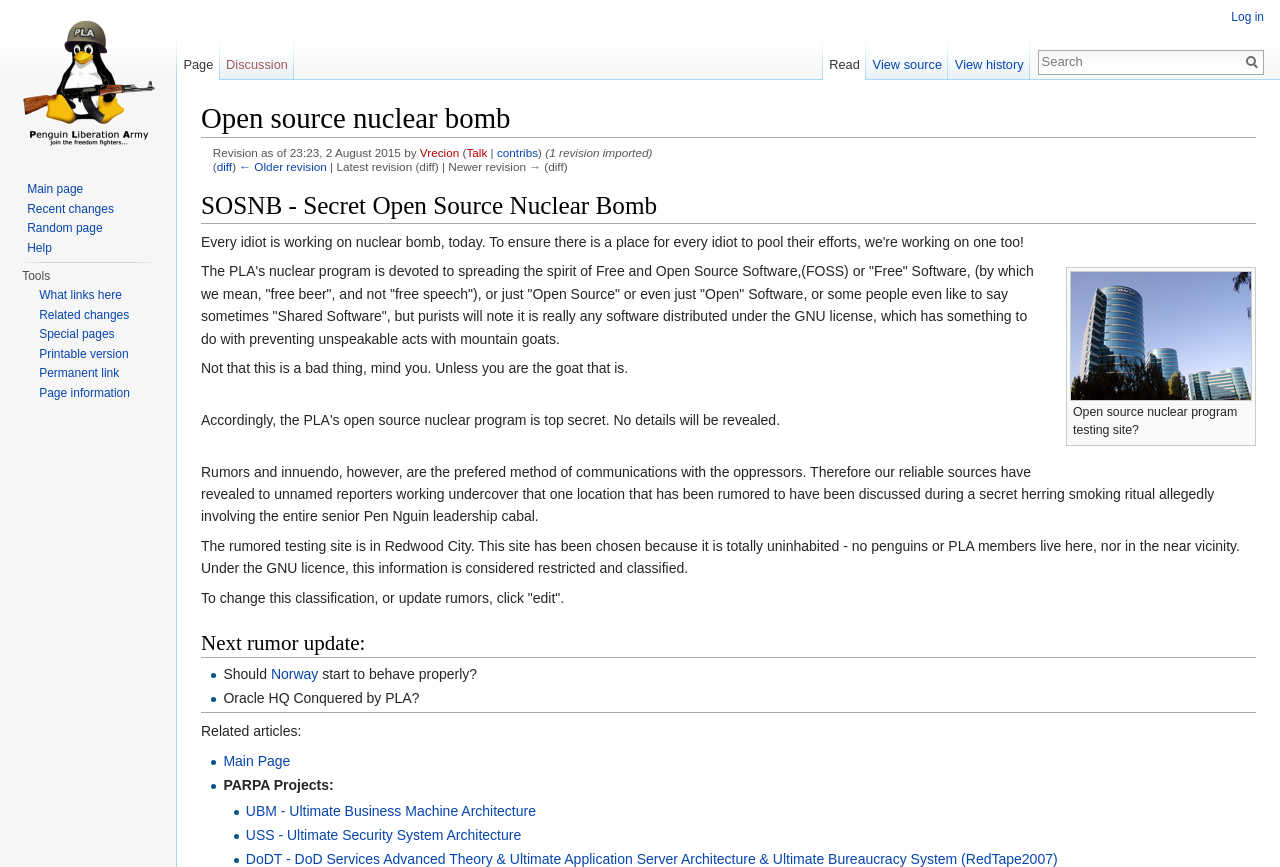Describe all visible elements and their arrangement on the webpage.

The webpage is about the "Open source nuclear bomb - Penguin Liberation Army" and appears to be a satirical or humorous article. At the top, there is a heading with the title "Open source nuclear bomb" followed by a revision history section with links to the contributors and revision details.

Below the title, there is a section with a heading "SOSNB - Secret Open Source Nuclear Bomb" which seems to be the main content of the page. The text in this section is written in a humorous tone, discussing the concept of open source software and its relation to nuclear bombs. The text is divided into paragraphs, with some sentences being humorous and others being sarcastic.

To the right of the main content, there are several navigation menus, including "Personal tools", "Namespaces", "Views", and "Tools". These menus contain links to various pages, such as login, page history, and special pages.

At the bottom of the page, there are several links to related articles, including "Main Page", "PARPA Projects", and others. There is also a separator line dividing the main content from the related articles section.

Throughout the page, there are several links to other pages, including "Talk", "contribs", "diff", and others, which seem to be related to the revision history and discussion of the article.